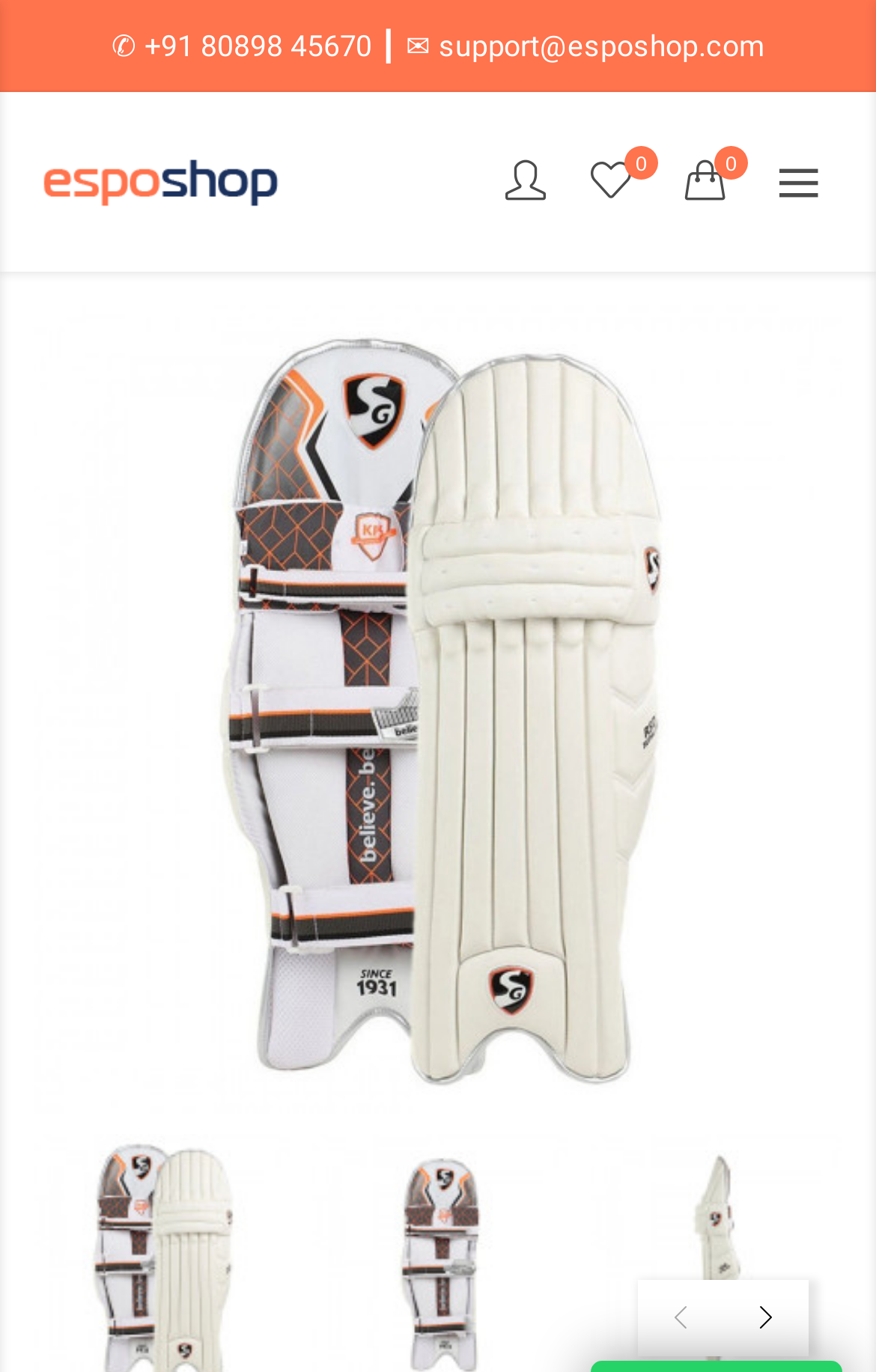Please examine the image and provide a detailed answer to the question: Is the 'Add to Cart' button enabled?

I found the 'Add to Cart' button by looking at the product details section of the webpage, where I saw a button with the text 'disabled: True'. This indicates that the 'Add to Cart' button is currently disabled and cannot be clicked.